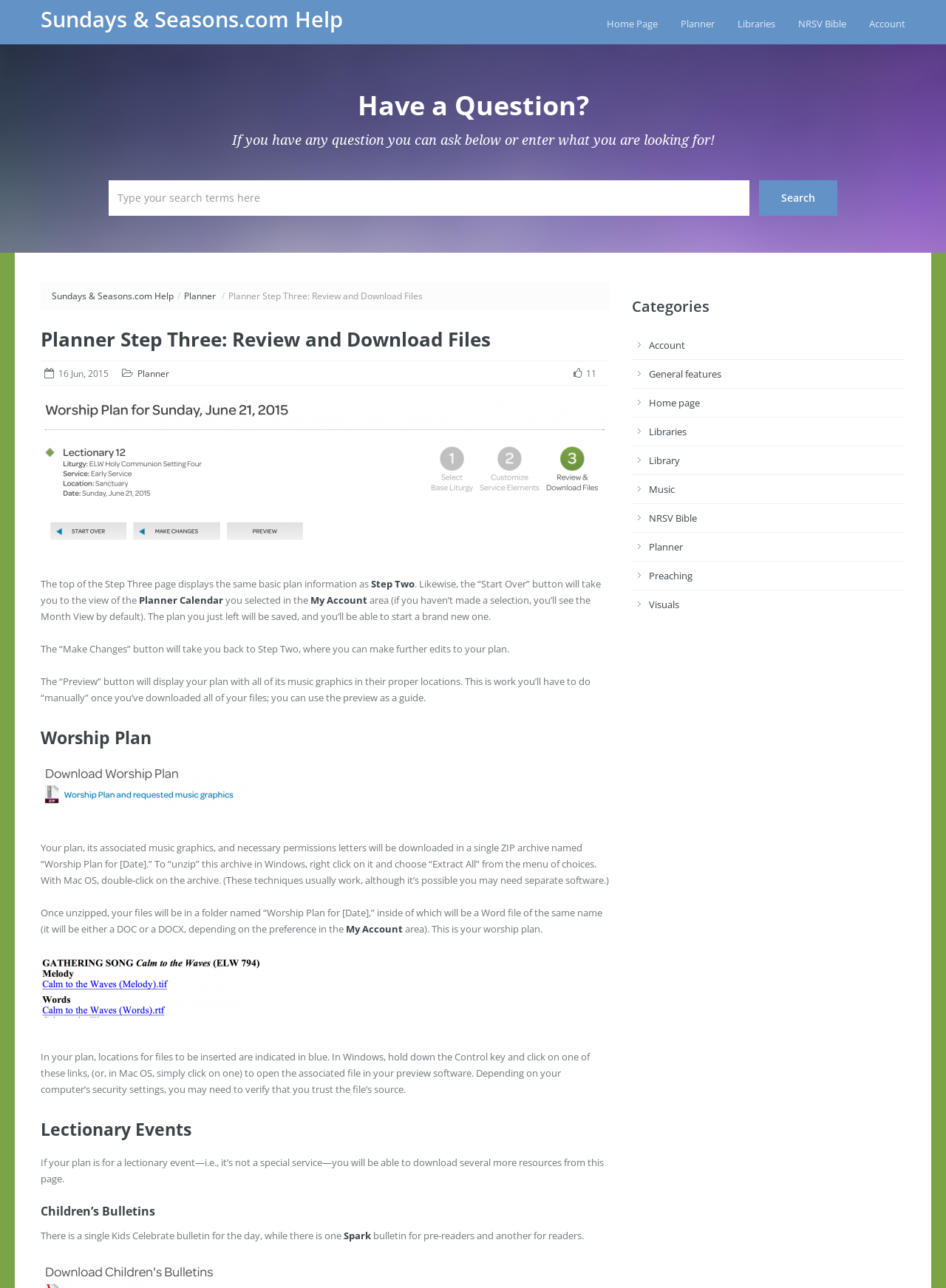Locate the coordinates of the bounding box for the clickable region that fulfills this instruction: "Go to home page".

[0.641, 0.013, 0.695, 0.024]